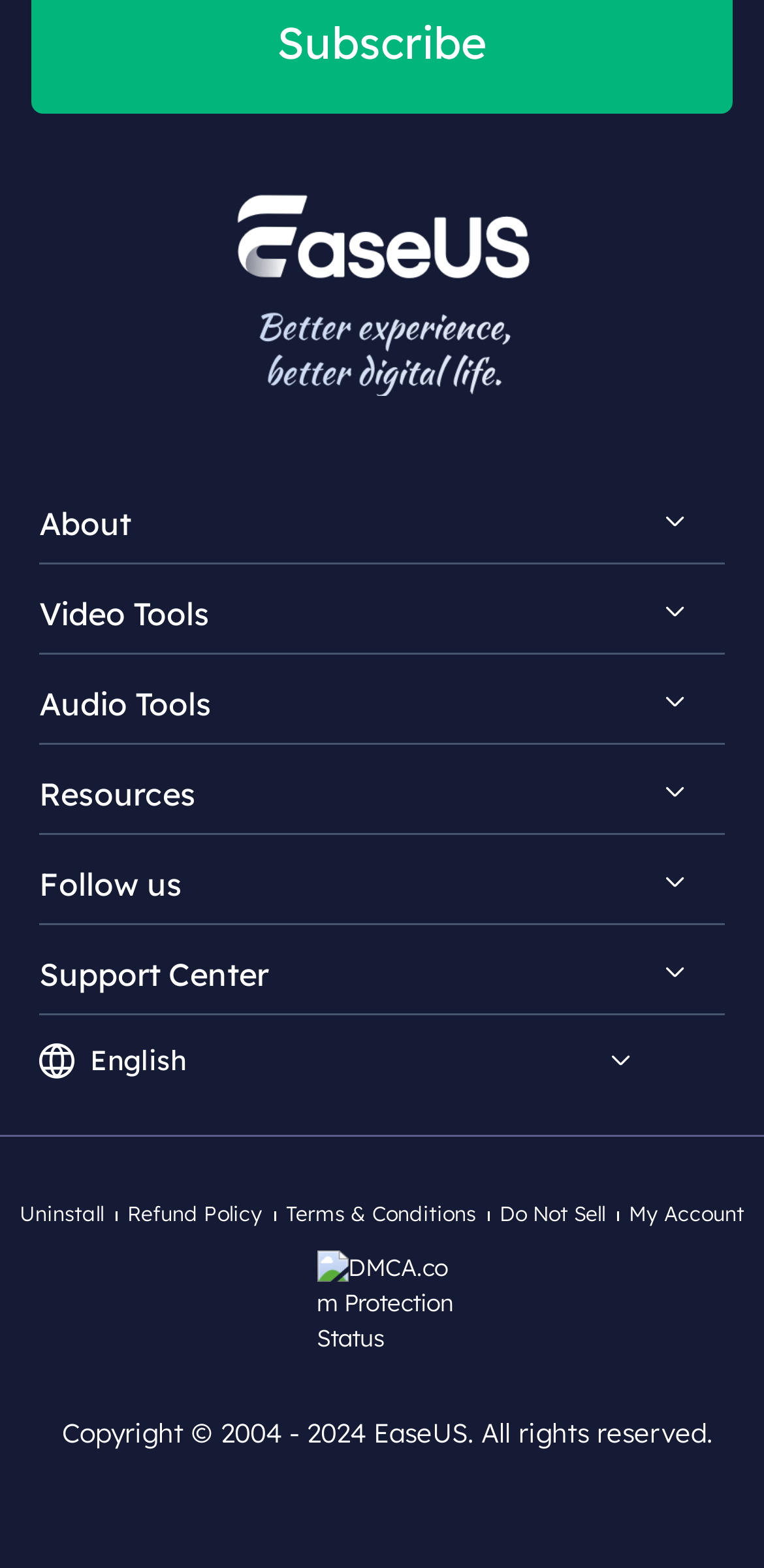Find the coordinates for the bounding box of the element with this description: "Refund Policy".

[0.167, 0.765, 0.344, 0.782]